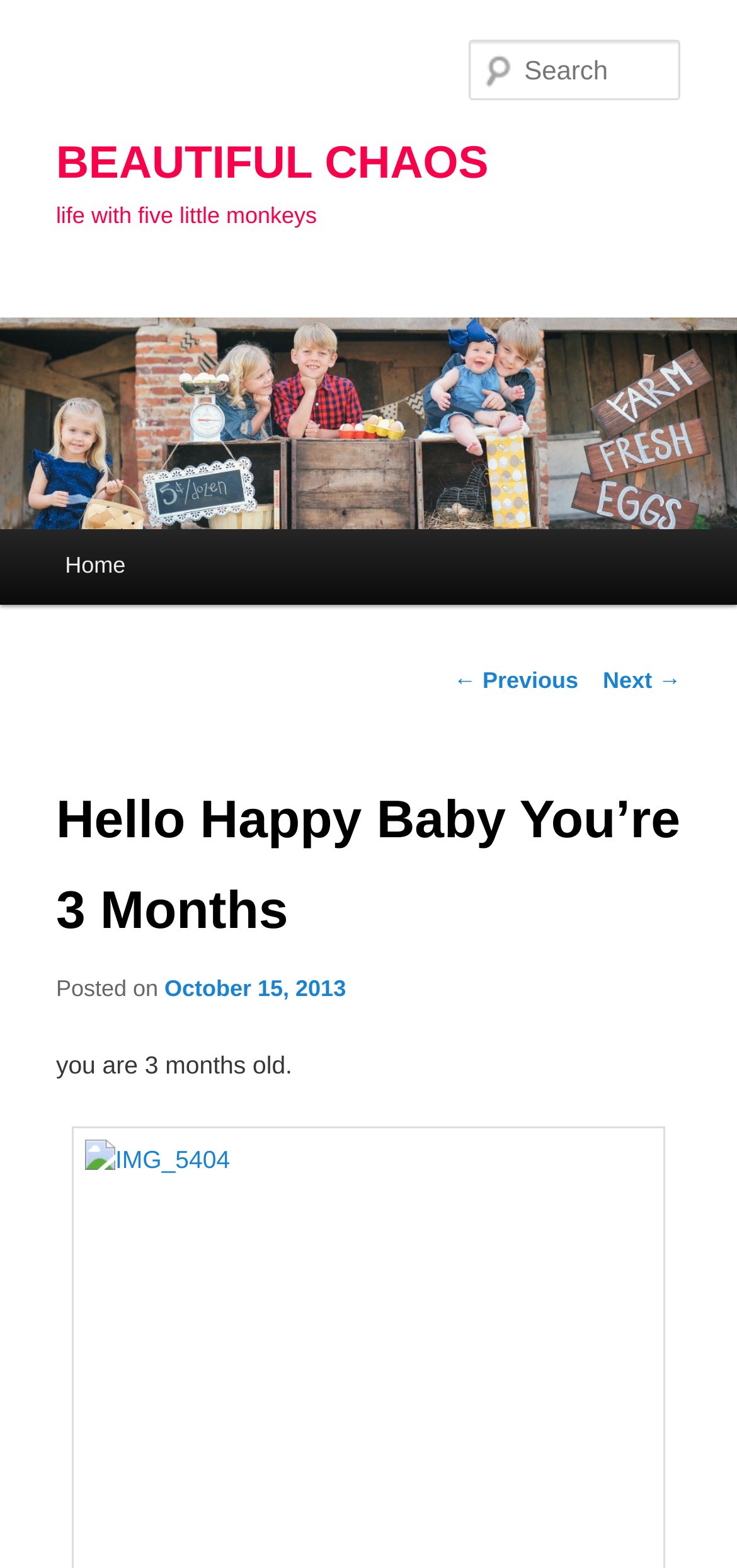Using the given element description, provide the bounding box coordinates (top-left x, top-left y, bottom-right x, bottom-right y) for the corresponding UI element in the screenshot: BEAUTIFUL CHAOS

[0.076, 0.088, 0.663, 0.12]